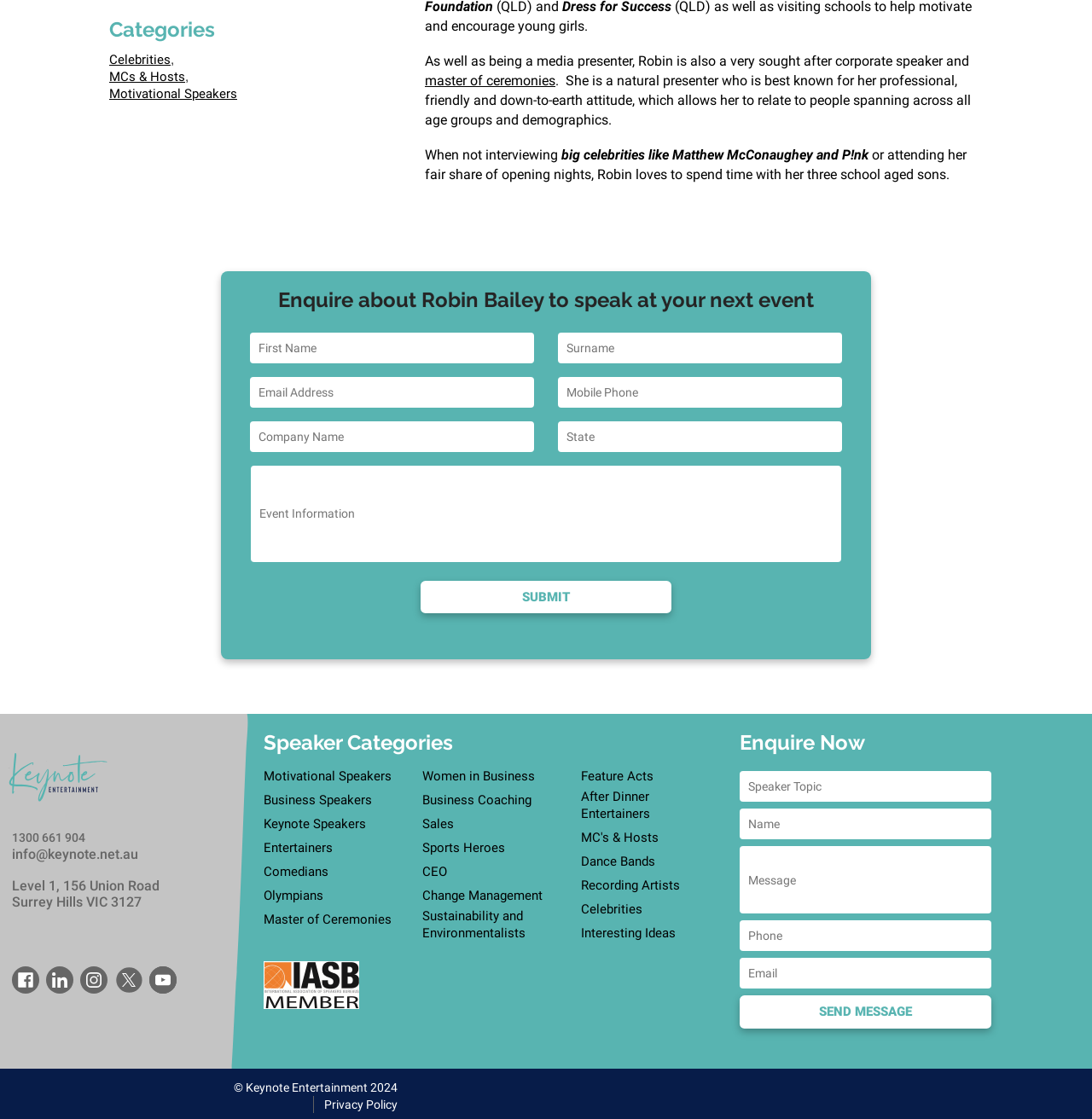Identify the bounding box coordinates of the HTML element based on this description: "Entertainers".

[0.241, 0.75, 0.305, 0.765]